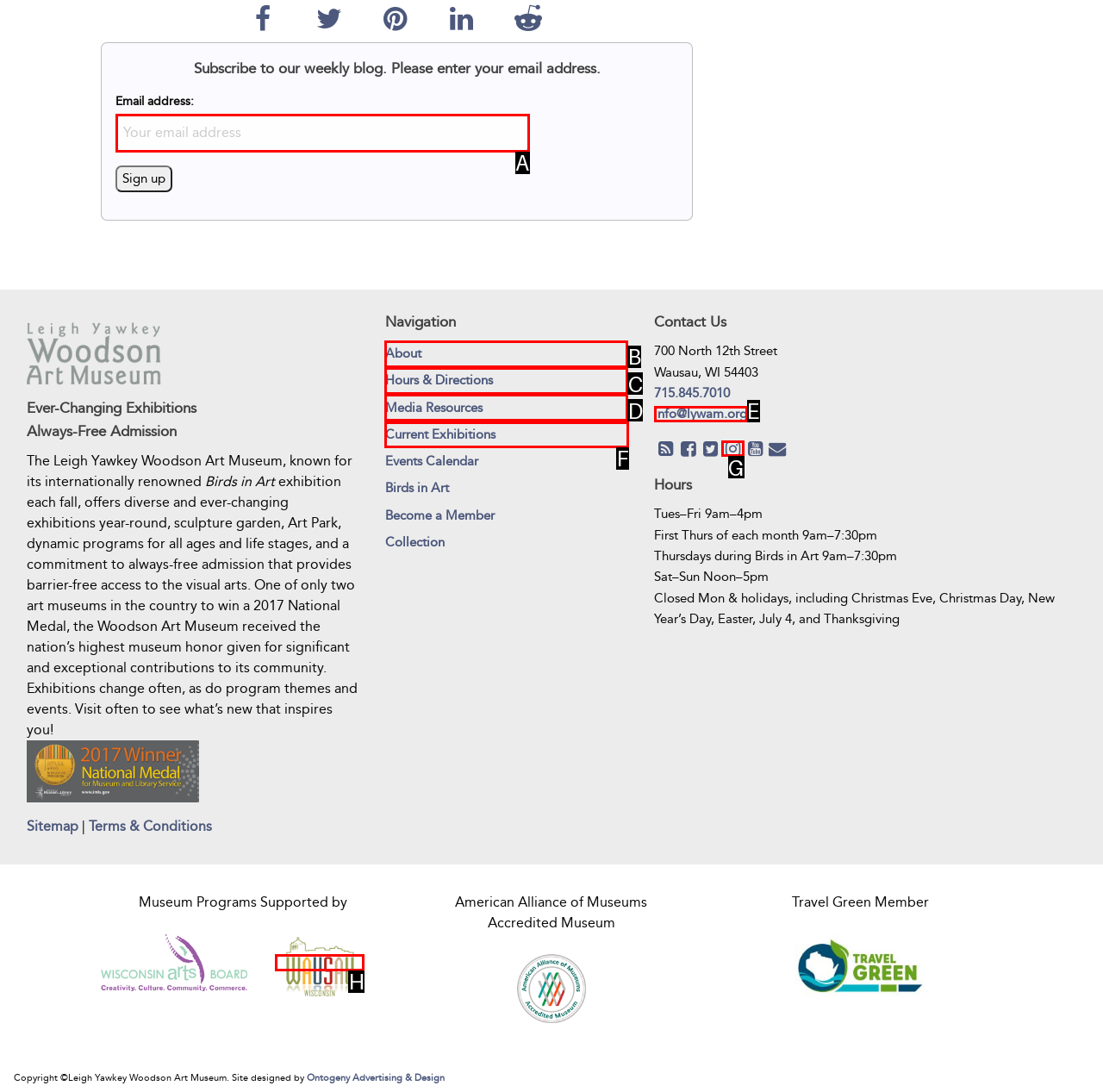Point out the HTML element I should click to achieve the following task: View current exhibitions Provide the letter of the selected option from the choices.

F